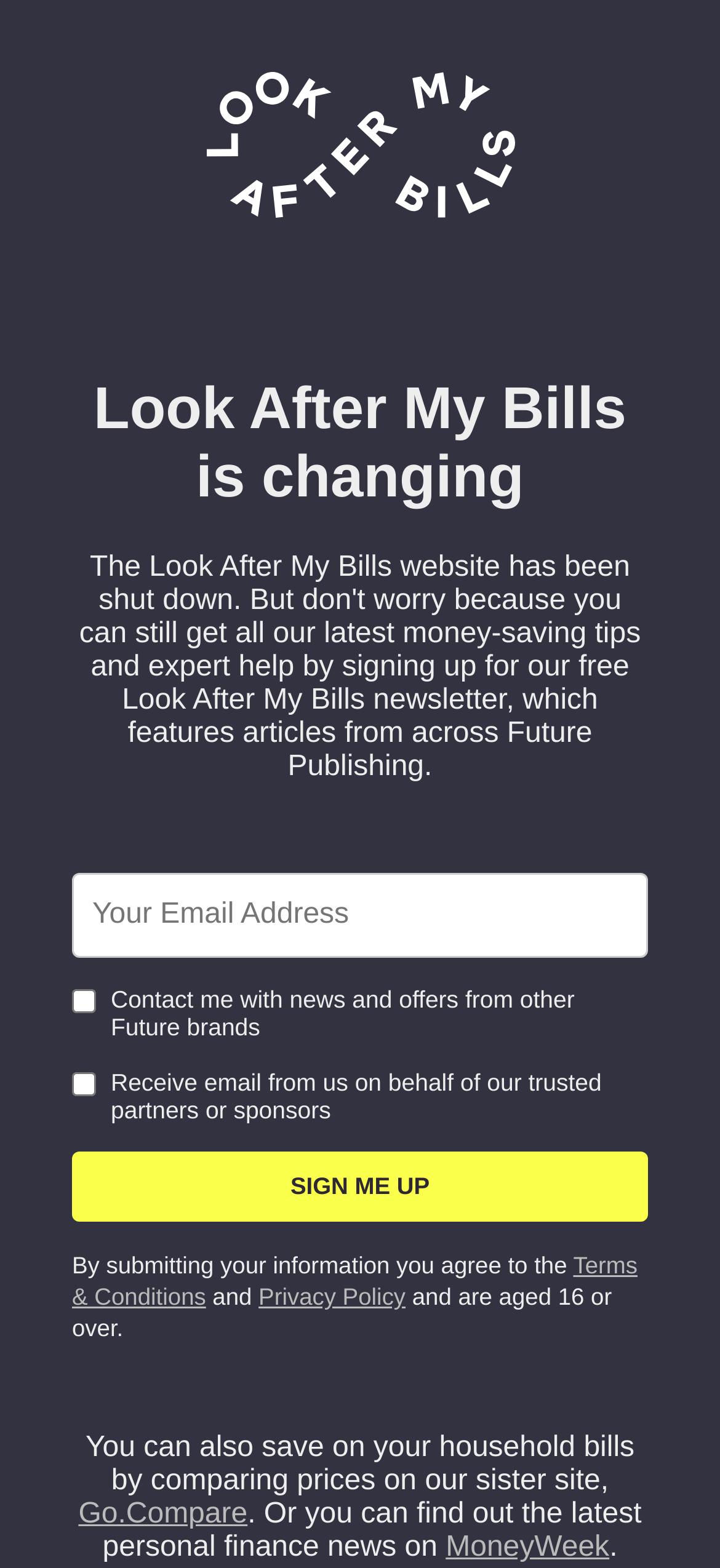Explain the contents of the webpage comprehensively.

The webpage is about Look After My Bills, a service that is undergoing changes. At the top, there is a logo image, followed by a heading that reads "Look After My Bills is changing". Below the heading, there is a form with a textbox labeled "Your Email Address" where users can input their email. 

To the right of the textbox, there are two checkboxes, one for receiving news and offers from other Future brands, and another for receiving email from trusted partners or sponsors. 

Below the checkboxes, there is a prominent "Sign me up" button with the text "SIGN ME UP" in a larger font. 

At the bottom of the page, there is a footer section that contains a statement about agreeing to the terms and conditions, with links to the "Terms & Conditions" and "Privacy Policy" pages. 

Additionally, there are two promotional sections at the bottom. One section suggests comparing prices on the sister site, Go.Compare, and the other section invites users to find out the latest personal finance news on MoneyWeek.